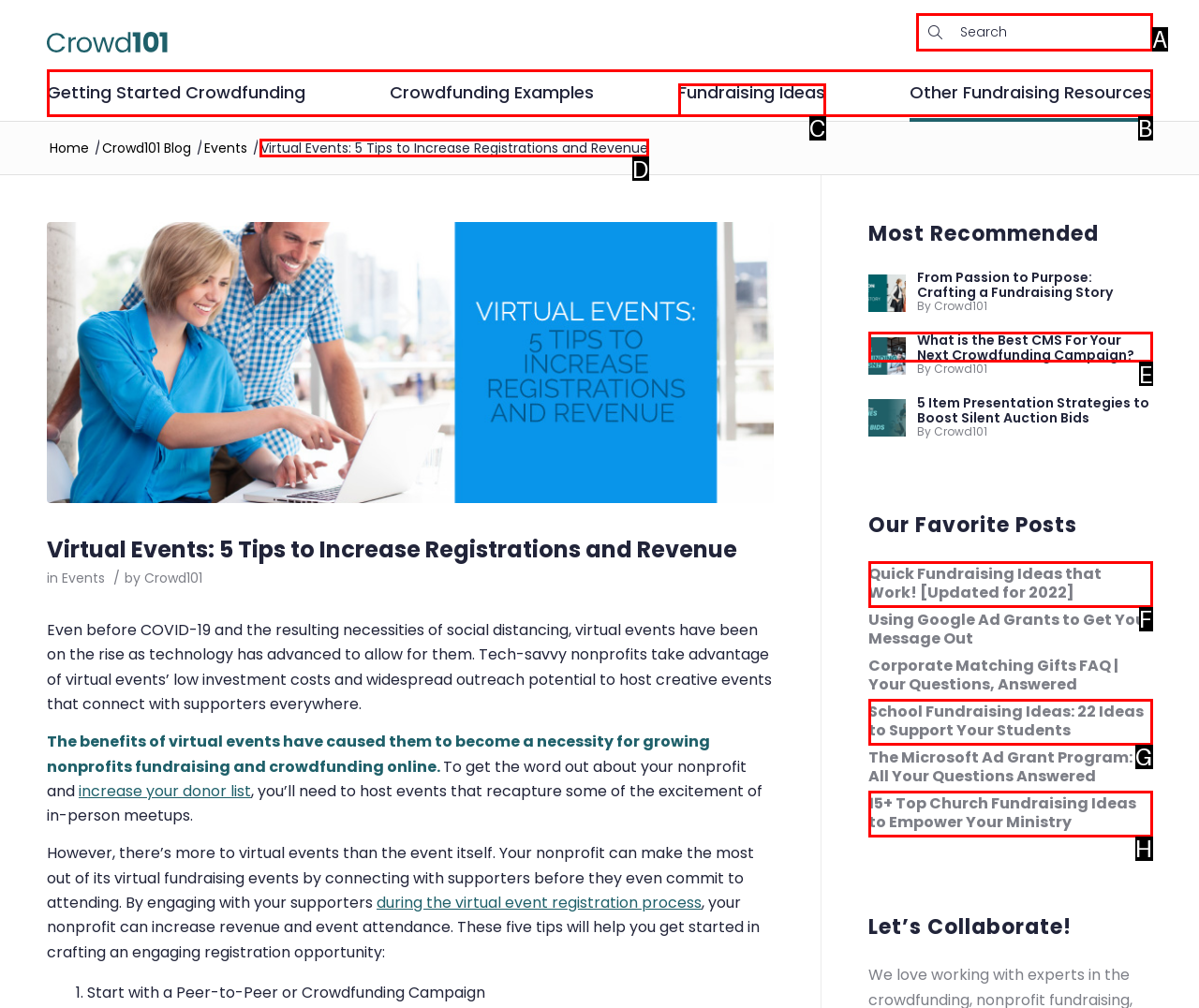Determine the HTML element to click for the instruction: Read the blog post 'Virtual Events: 5 Tips to Increase Registrations and Revenue'.
Answer with the letter corresponding to the correct choice from the provided options.

D